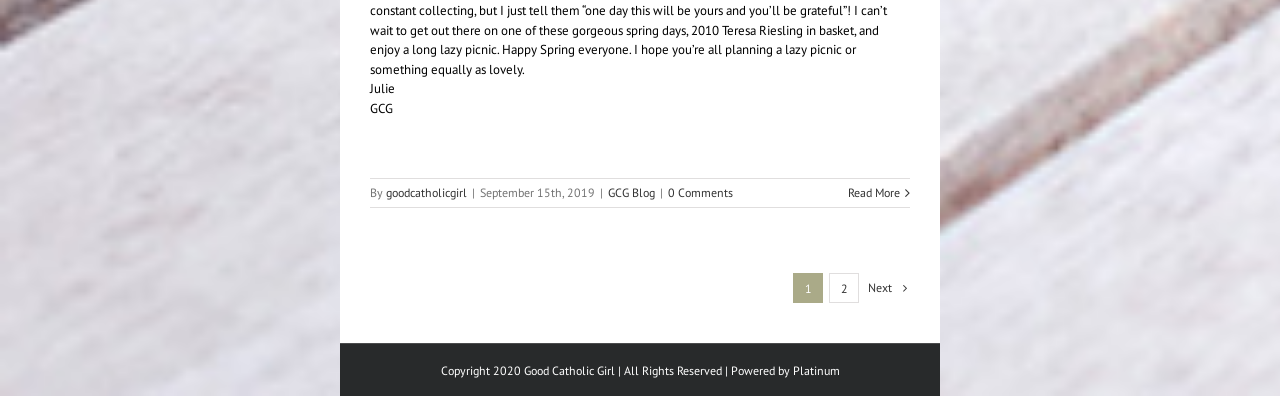What is the date of the post?
Using the image as a reference, answer with just one word or a short phrase.

September 15th, 2019